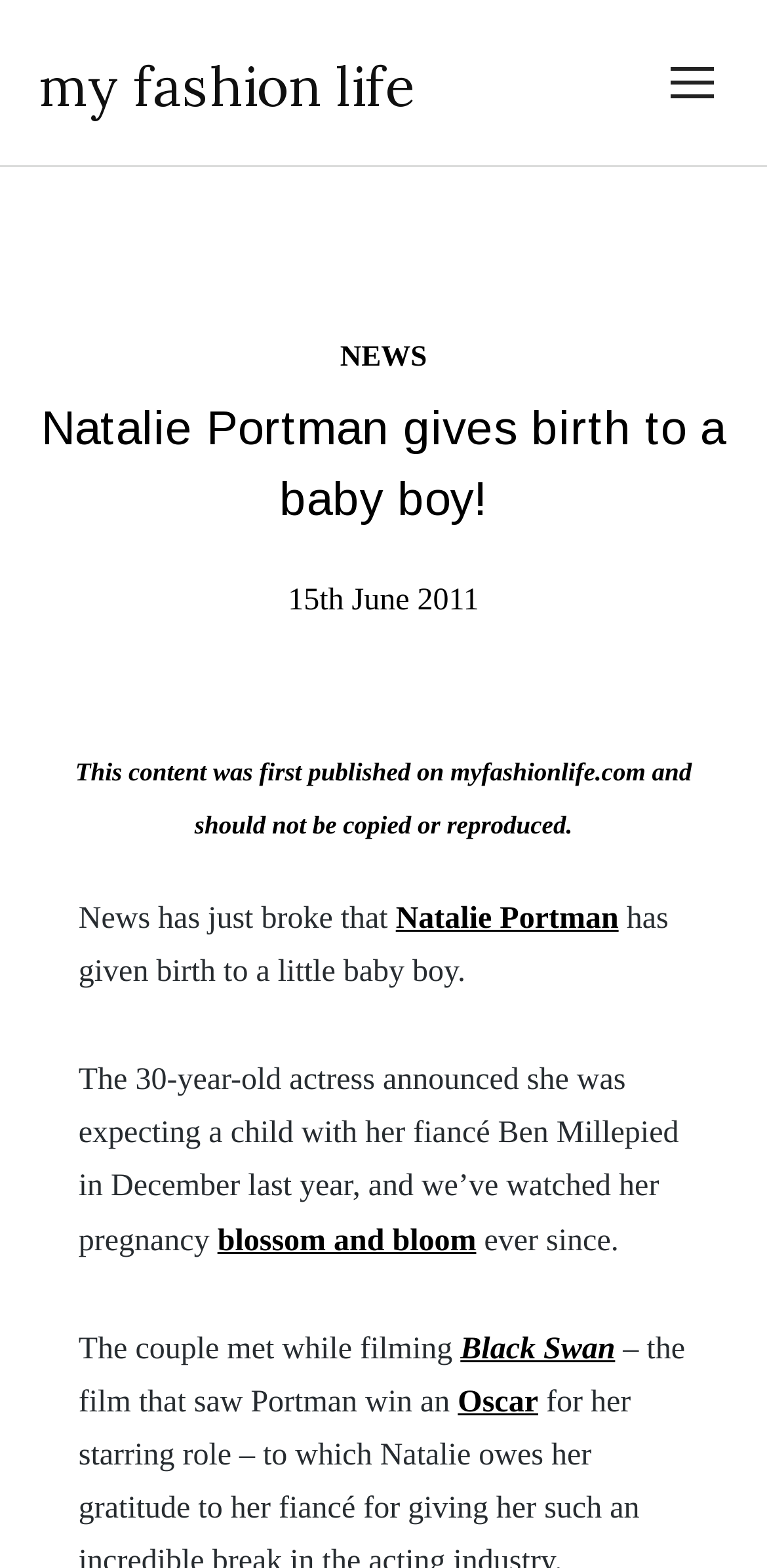When did the actress announce her pregnancy?
Respond with a short answer, either a single word or a phrase, based on the image.

December last year